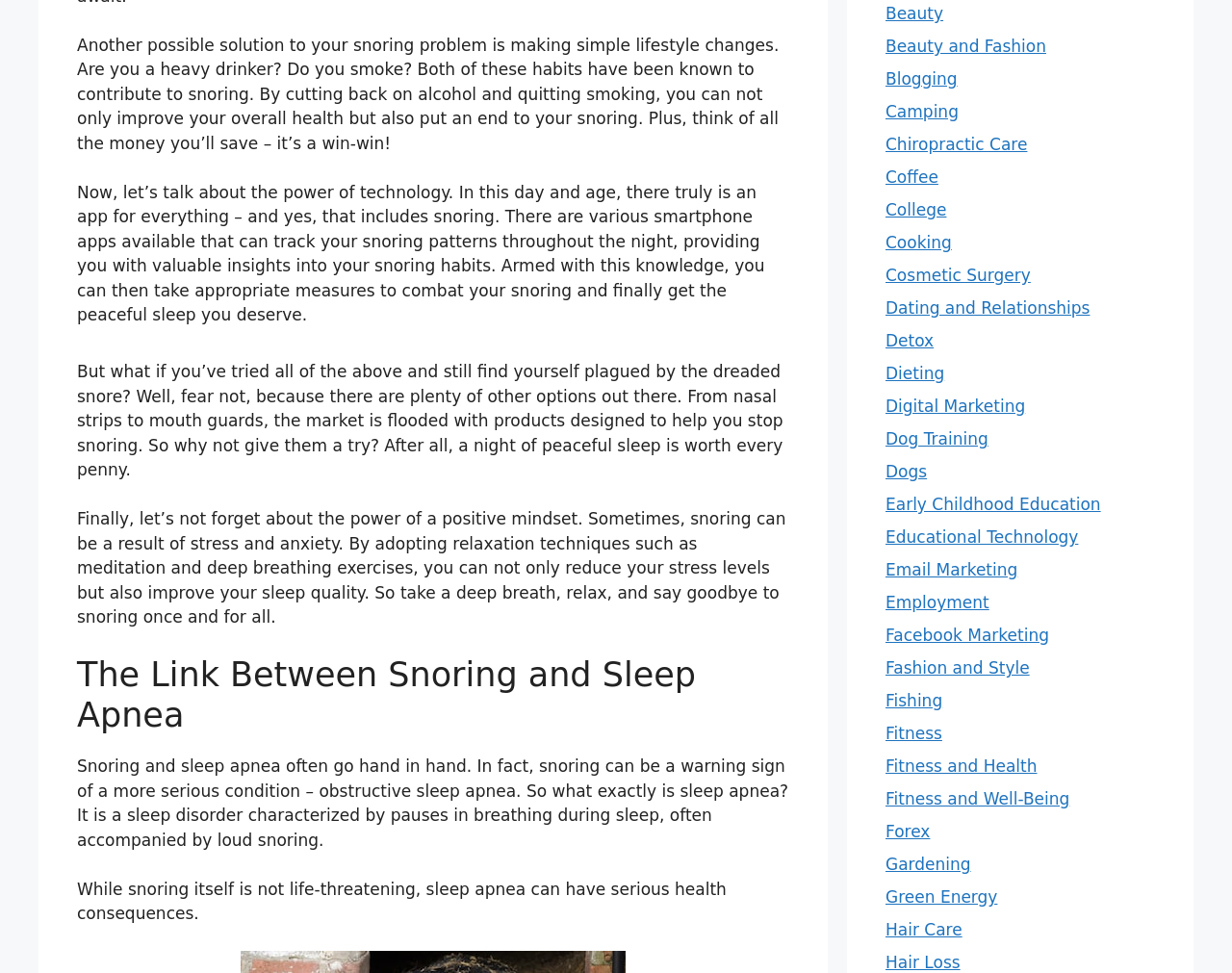Give the bounding box coordinates for the element described by: "Educational Technology".

[0.719, 0.542, 0.875, 0.562]